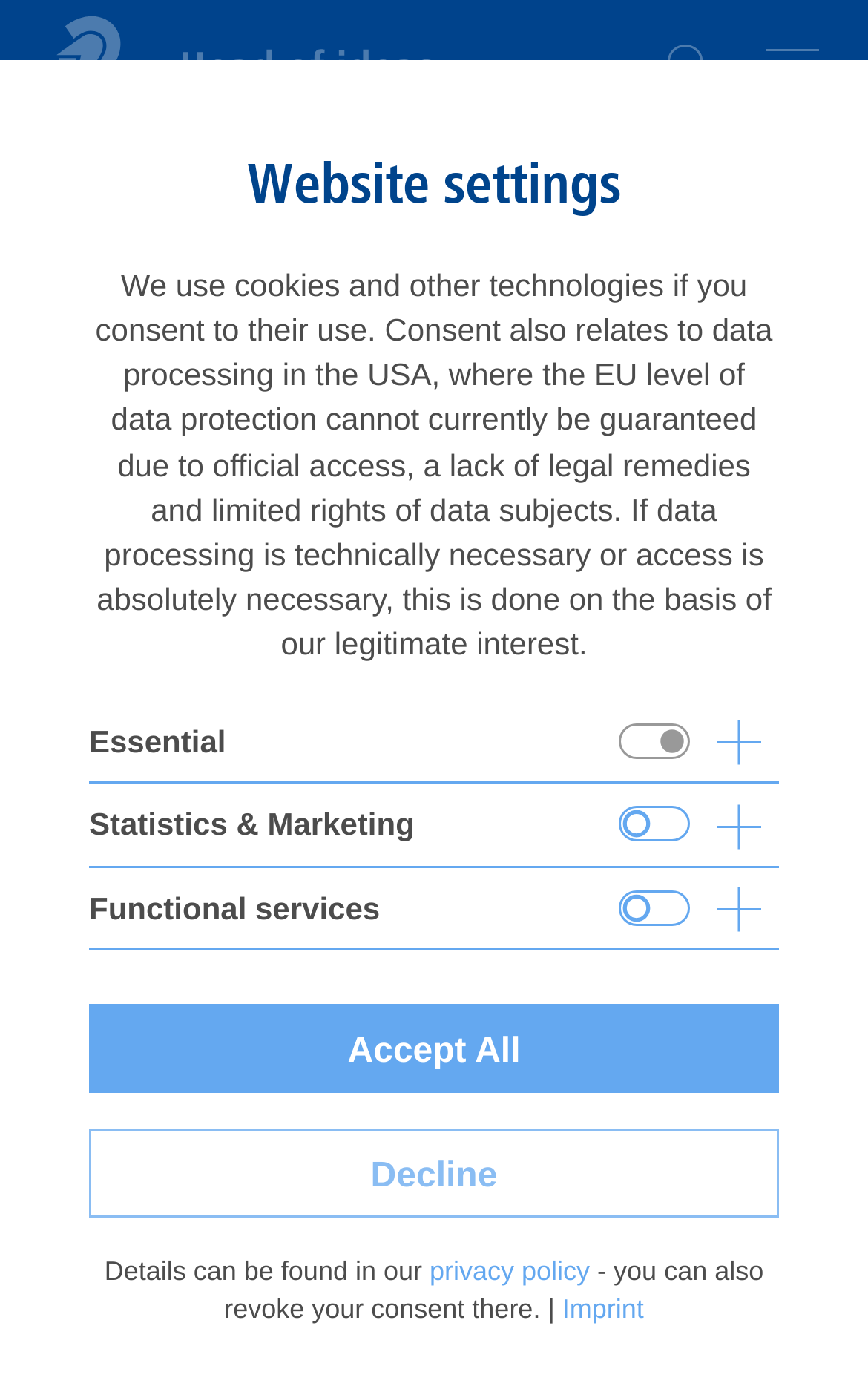Bounding box coordinates should be in the format (top-left x, top-left y, bottom-right x, bottom-right y) and all values should be floating point numbers between 0 and 1. Determine the bounding box coordinate for the UI element described as: parent_node: Google Ads

[0.713, 0.763, 0.795, 0.788]